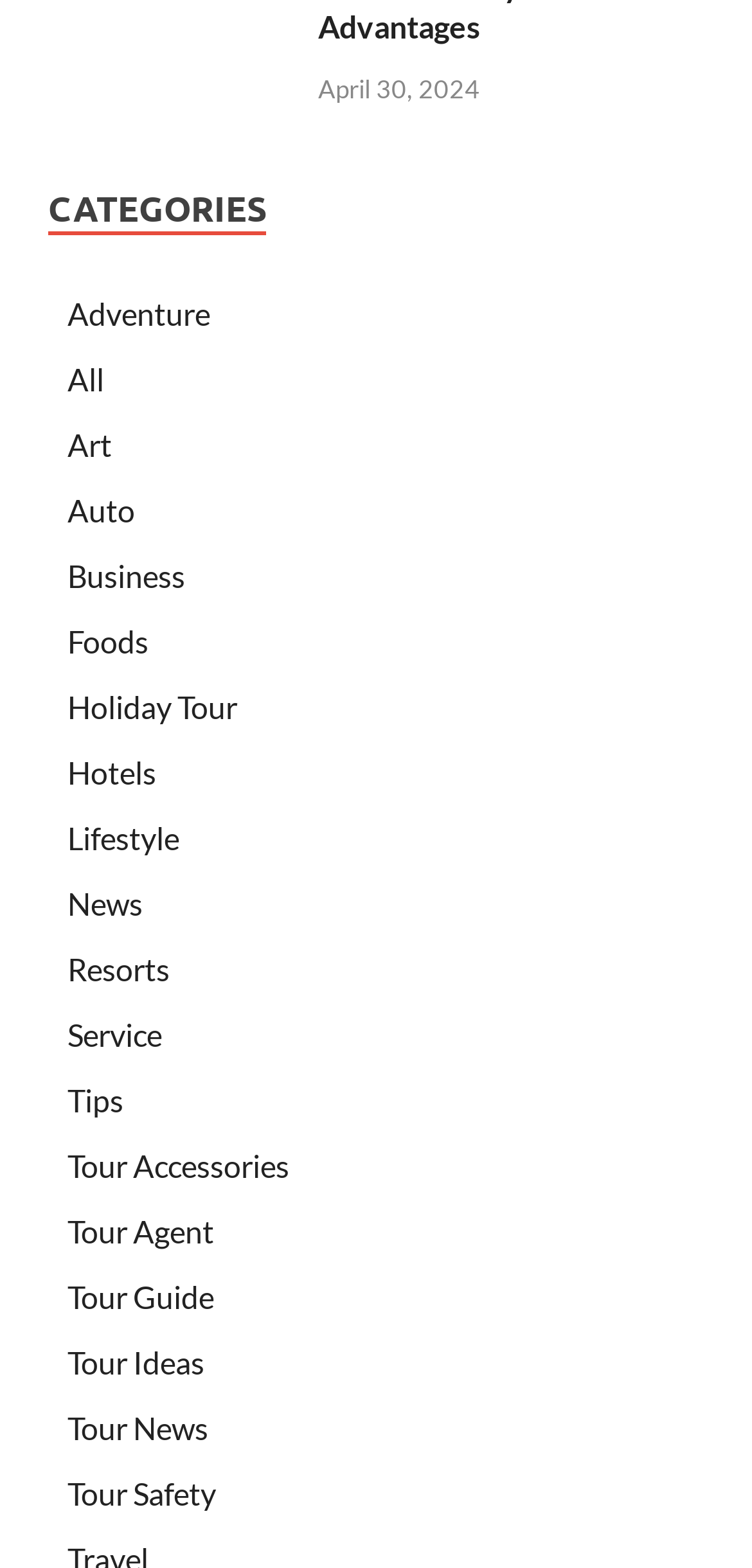Show the bounding box coordinates of the element that should be clicked to complete the task: "check Tour Safety".

[0.09, 0.941, 0.287, 0.964]